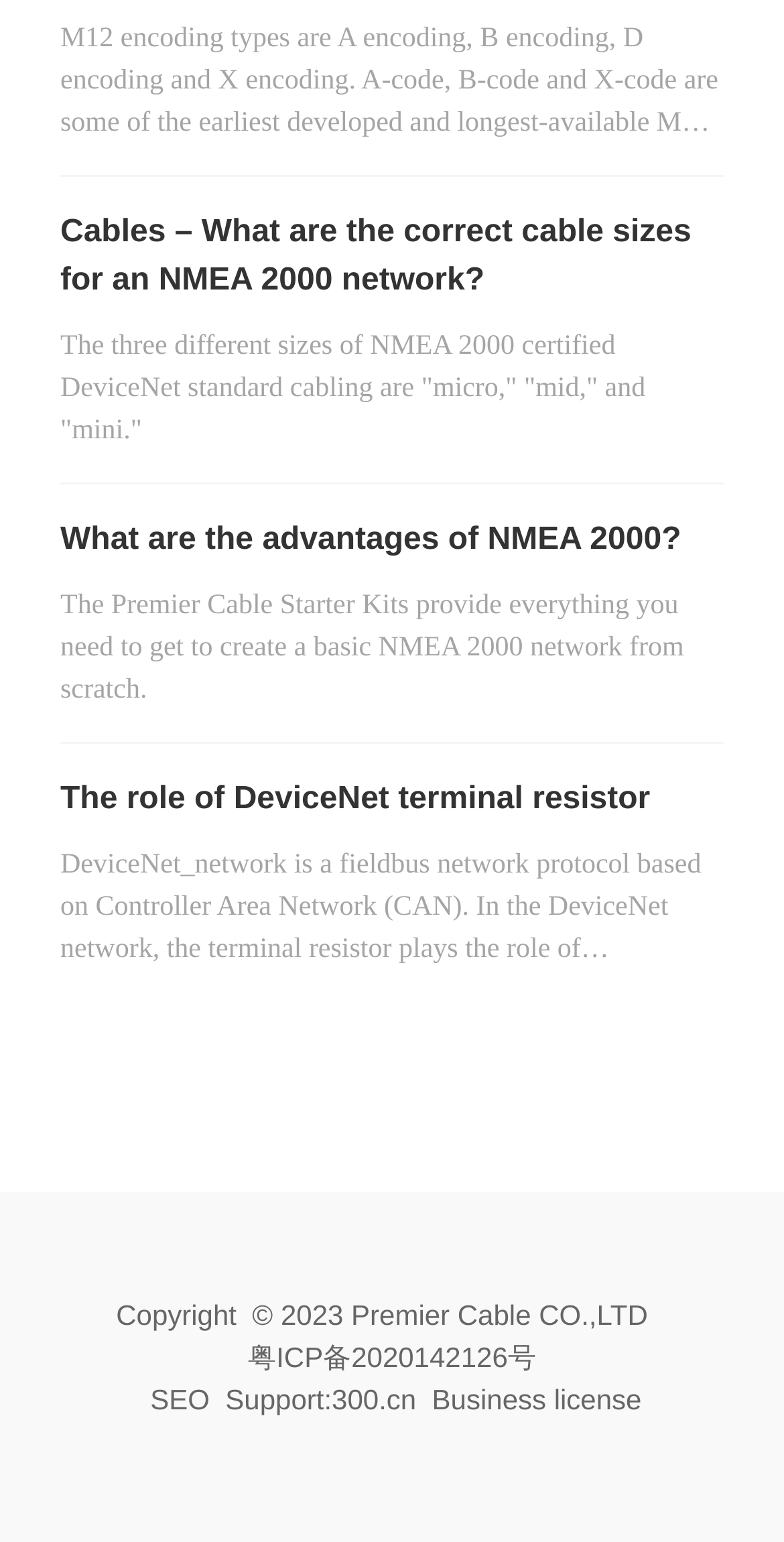Using the element description provided, determine the bounding box coordinates in the format (top-left x, top-left y, bottom-right x, bottom-right y). Ensure that all values are floating point numbers between 0 and 1. Element description: 粤ICP备2020142126号

[0.316, 0.87, 0.684, 0.891]